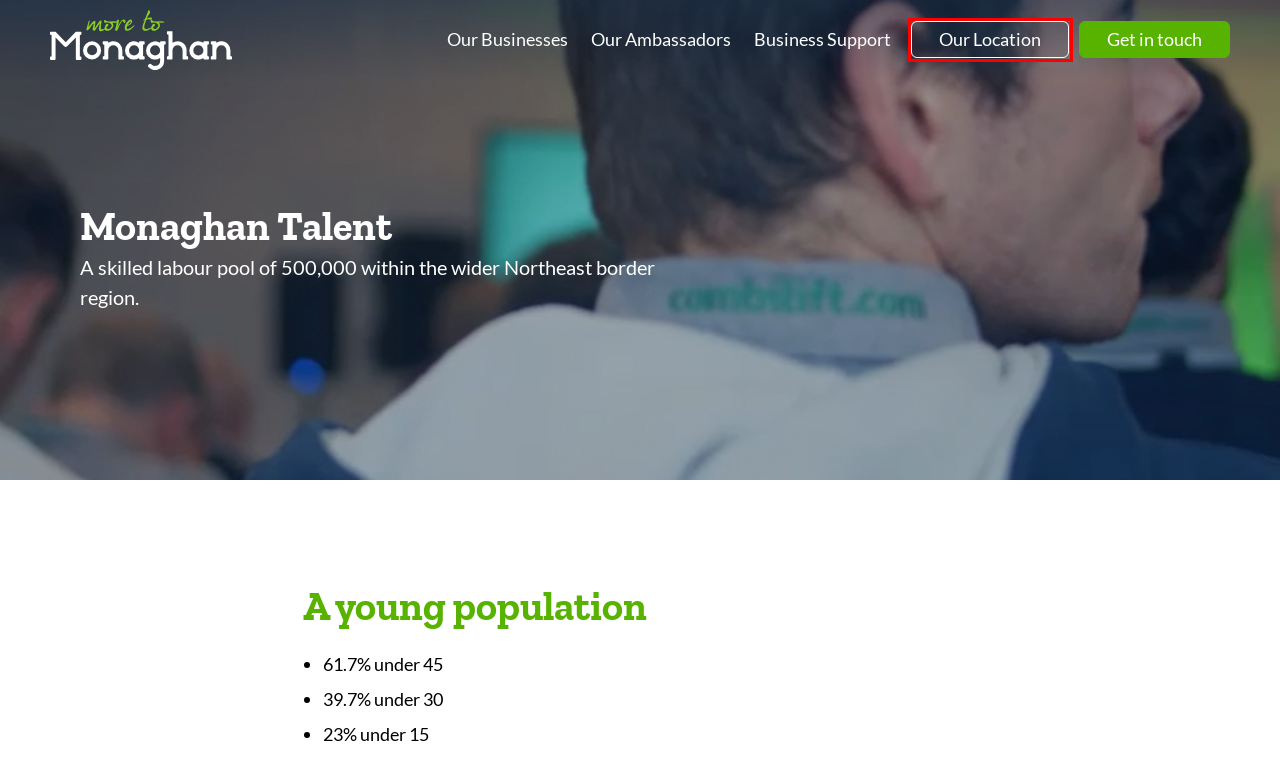You have a screenshot of a webpage with a red bounding box around an element. Identify the webpage description that best fits the new page that appears after clicking the selected element in the red bounding box. Here are the candidates:
A. Success Stories - Monaghan Business
B. Grainne McElwain - Monaghan Business
C. Welcome to Monaghan, The Enterprising County - Monaghan Business
D. Our Location - Monaghan Business
E. Privacy - Monaghan Business
F. Innovation in Monaghan - Monaghan Business
G. Newsletters - Monaghan Business
H. Get in touch - Monaghan Business

D